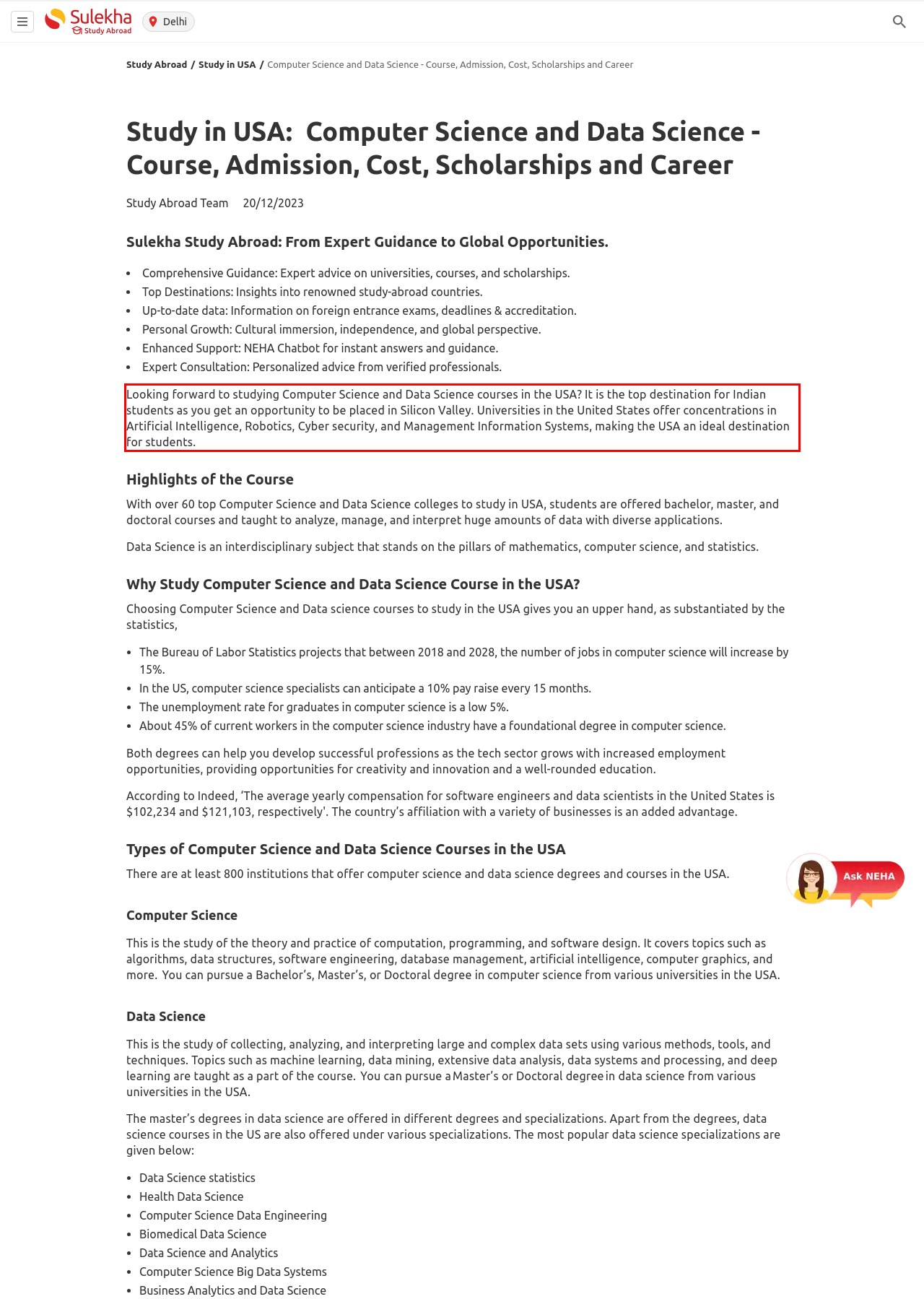In the screenshot of the webpage, find the red bounding box and perform OCR to obtain the text content restricted within this red bounding box.

Looking forward to studying Computer Science and Data Science courses in the USA? It is the top destination for Indian students as you get an opportunity to be placed in Silicon Valley. Universities in the United States offer concentrations in Artificial Intelligence, Robotics, Cyber security, and Management Information Systems, making the USA an ideal destination for students.